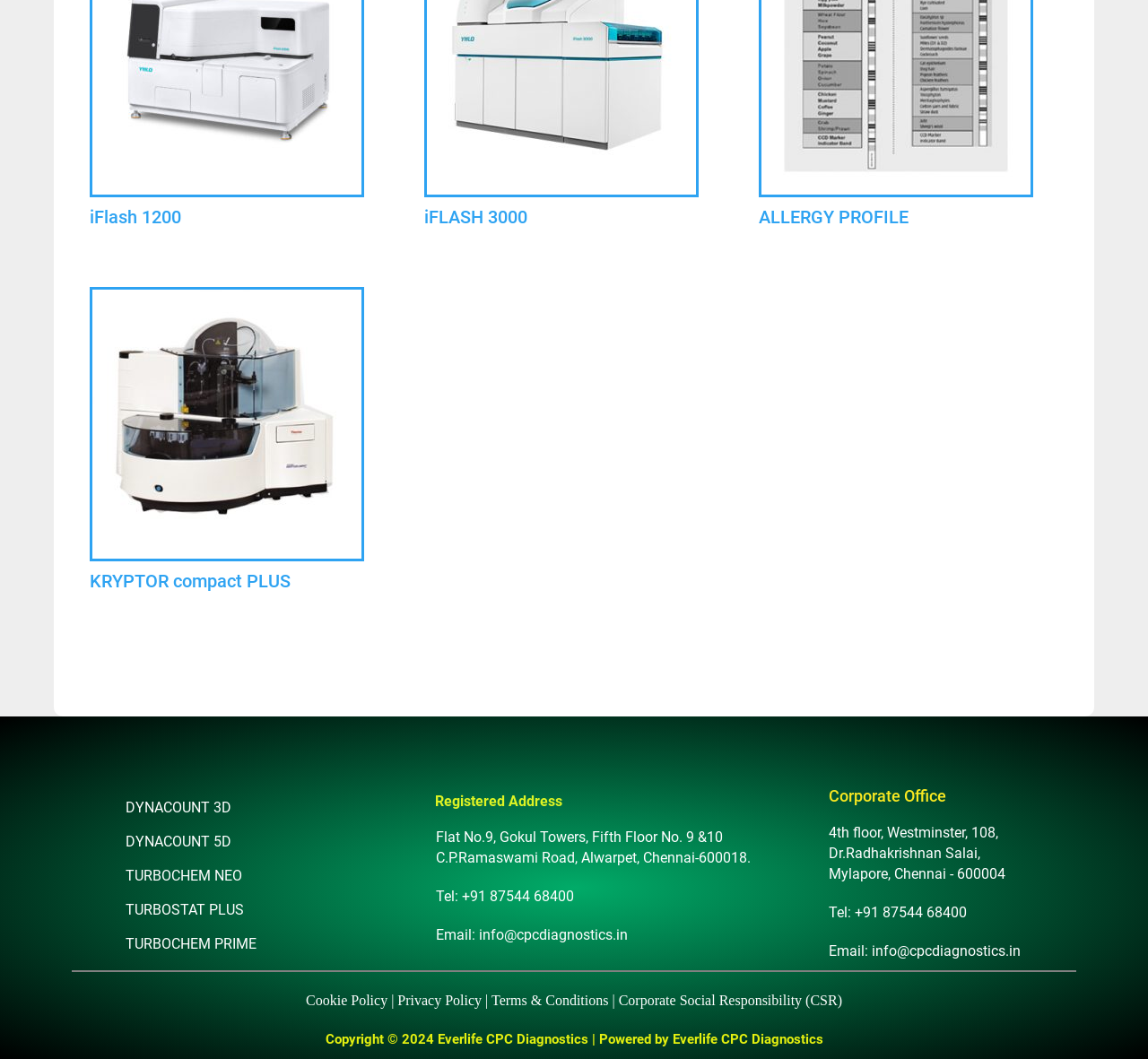Identify the bounding box coordinates of the element to click to follow this instruction: 'go to DYNACOUNT 3D page'. Ensure the coordinates are four float values between 0 and 1, provided as [left, top, right, bottom].

[0.109, 0.753, 0.349, 0.773]